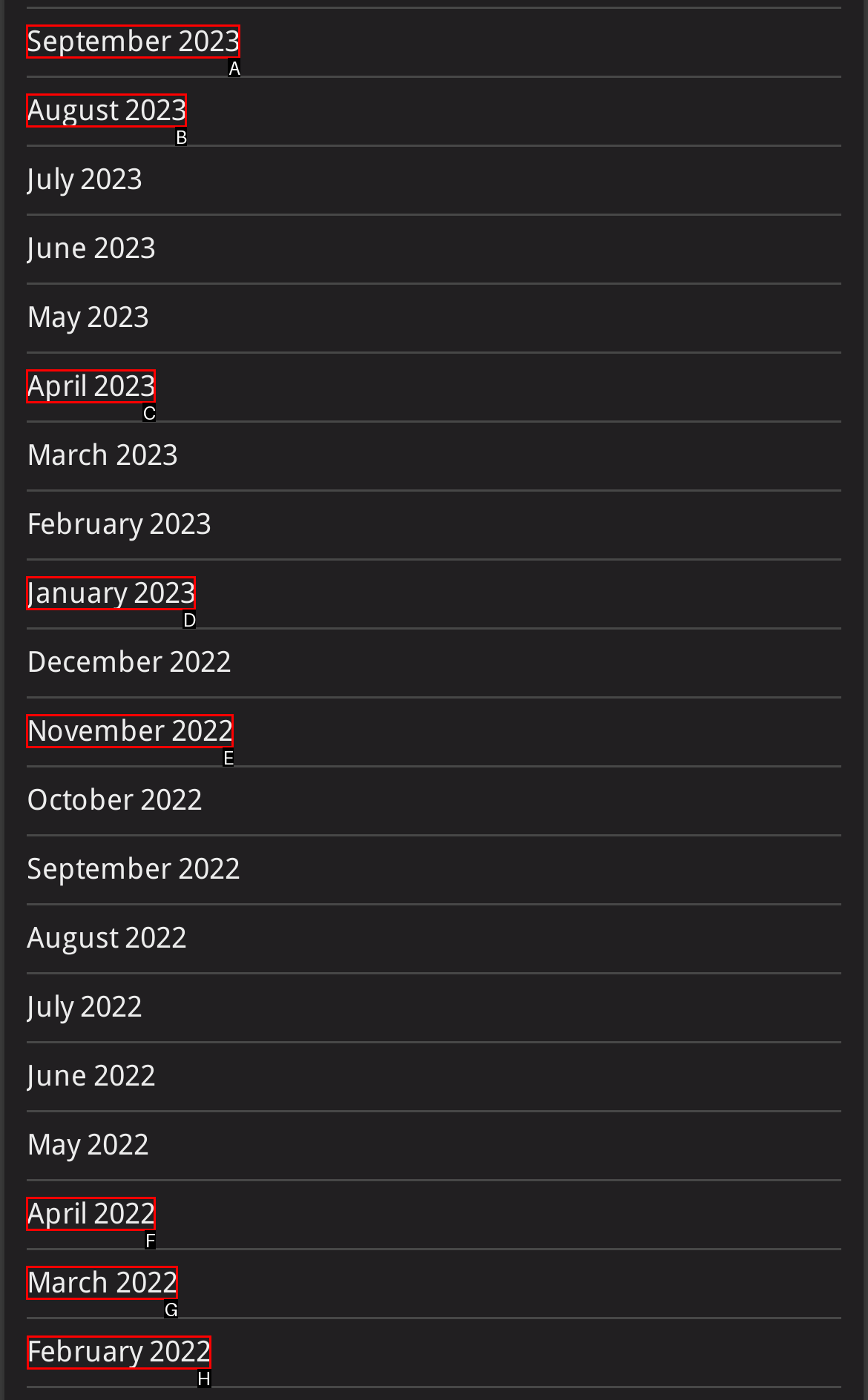Choose the HTML element to click for this instruction: check February 2022 Answer with the letter of the correct choice from the given options.

H